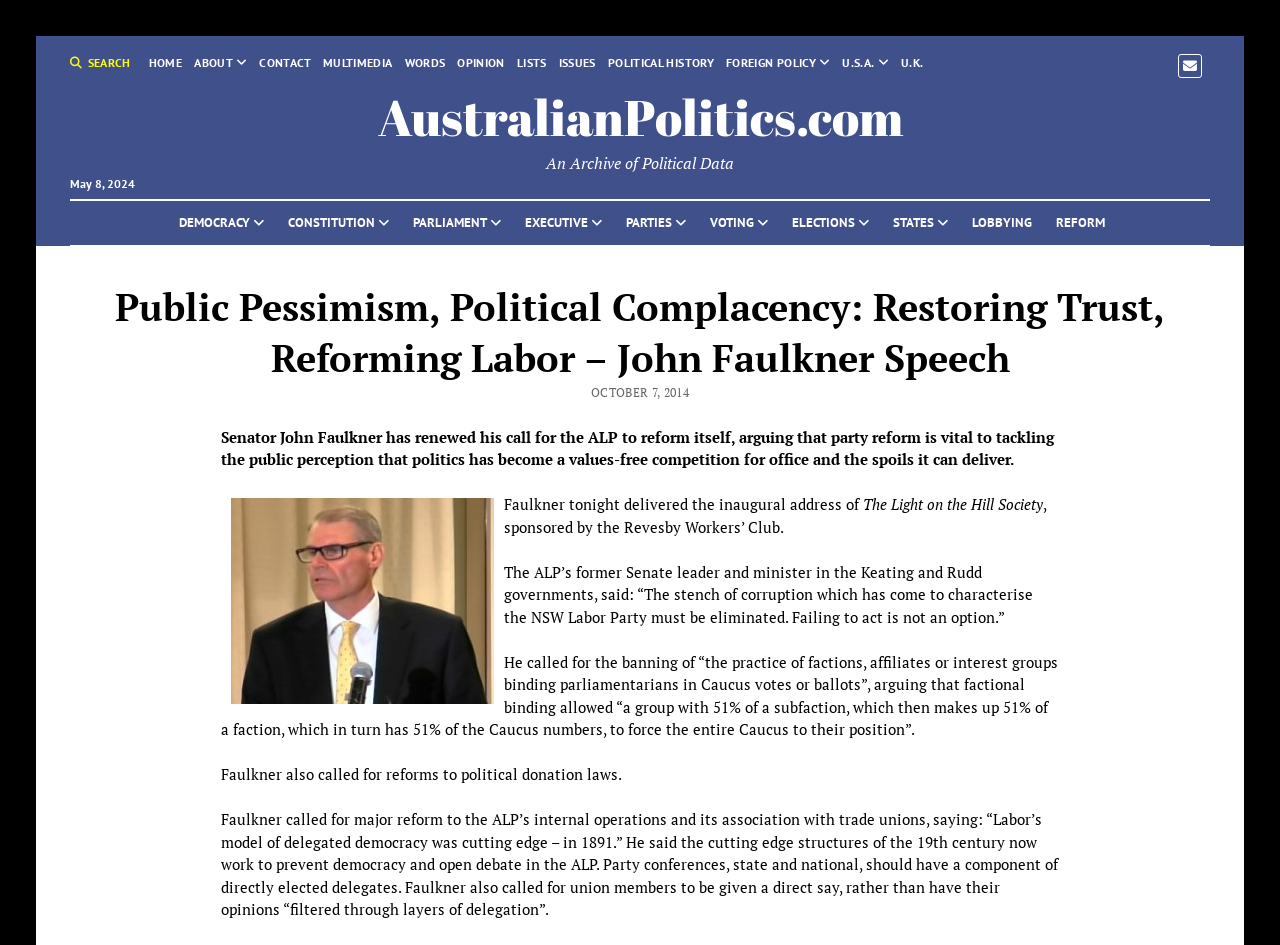Identify the bounding box coordinates of the region I need to click to complete this instruction: "Search for a topic".

[0.054, 0.057, 0.102, 0.076]